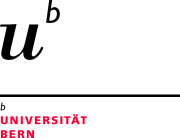Provide a comprehensive description of the image.

The image features the logo of the Universität Bern, prominently displayed with stylized typography. The logo includes a bold letter "u" with a superscript "b," symbolizing the university's name. Below the letter, the name "UNIVERSITÄT BERN" is presented in a striking red font, enhancing the visual impact and reinforcing the institution's identity. This logo represents a prestigious educational establishment known for its academic excellence and contribution to research in various fields. Positioned elegantly, the design reflects a blend of modernity and tradition, characteristic of leading universities.